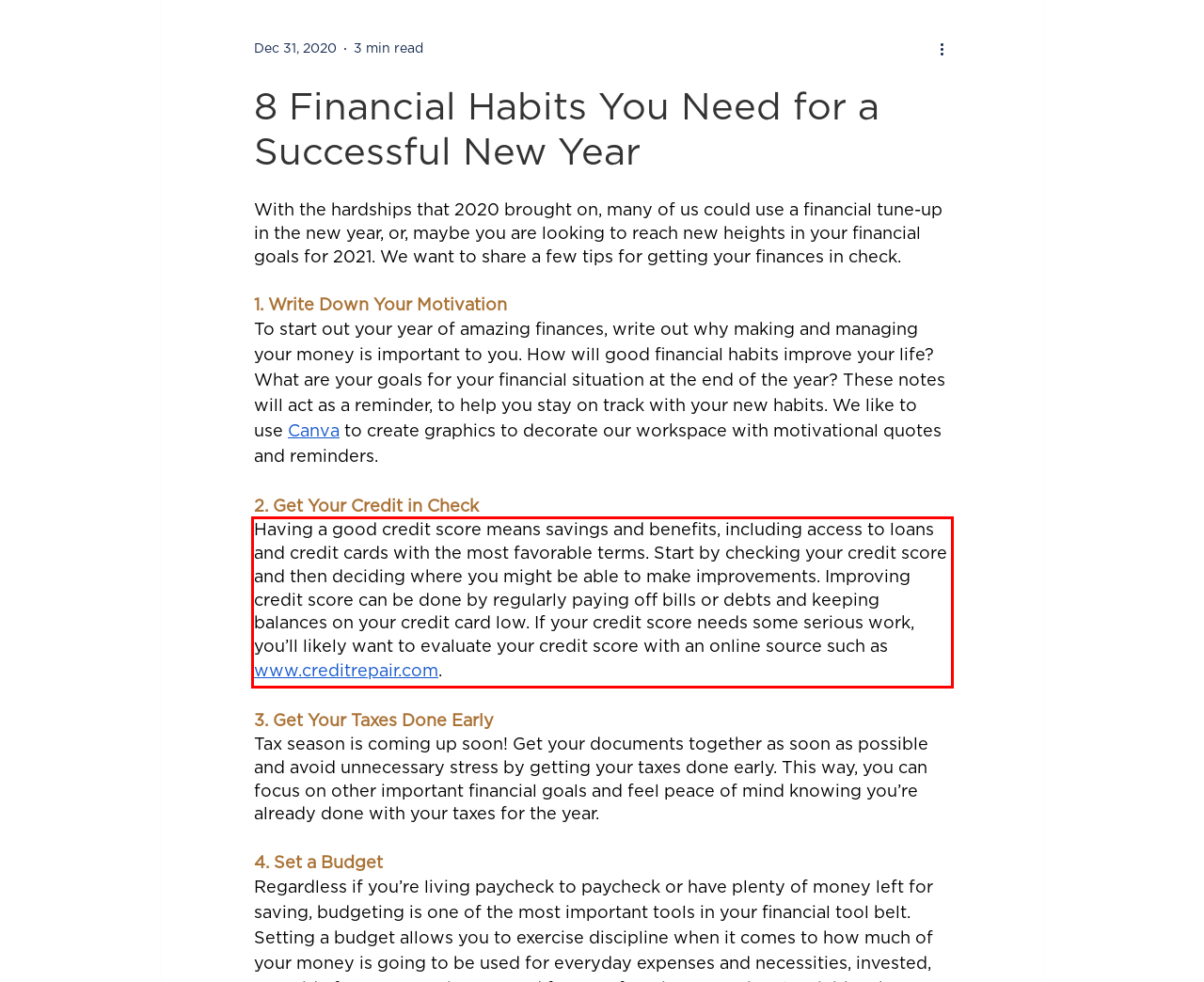The screenshot provided shows a webpage with a red bounding box. Apply OCR to the text within this red bounding box and provide the extracted content.

Having a good credit score means savings and benefits, including access to loans and credit cards with the most favorable terms. Start by checking your credit score and then deciding where you might be able to make improvements. Improving credit score can be done by regularly paying off bills or debts and keeping balances on your credit card low. If your credit score needs some serious work, you’ll likely want to evaluate your credit score with an online source such as www.creditrepair.com.